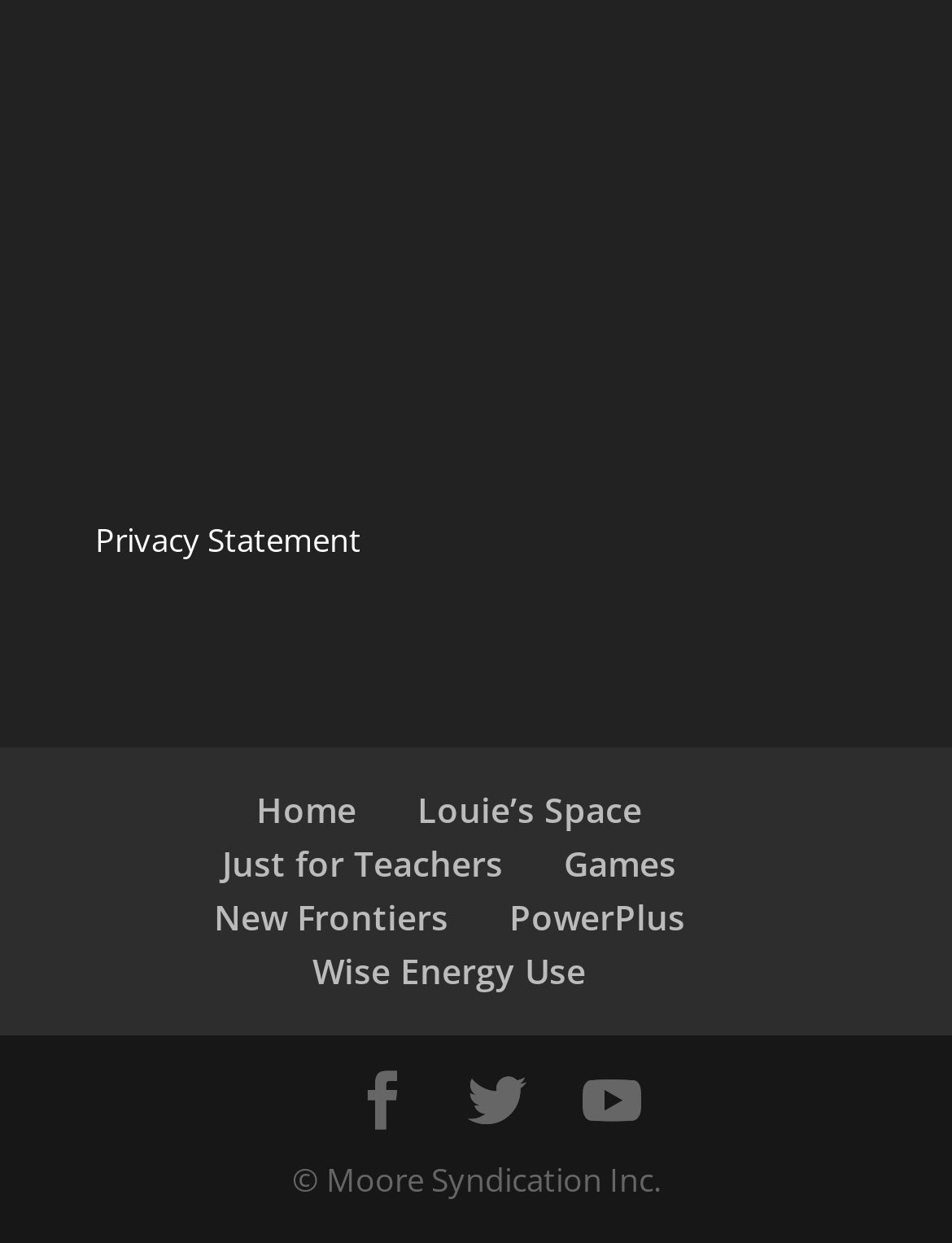Given the description: "Home", determine the bounding box coordinates of the UI element. The coordinates should be formatted as four float numbers between 0 and 1, [left, top, right, bottom].

[0.269, 0.632, 0.374, 0.669]